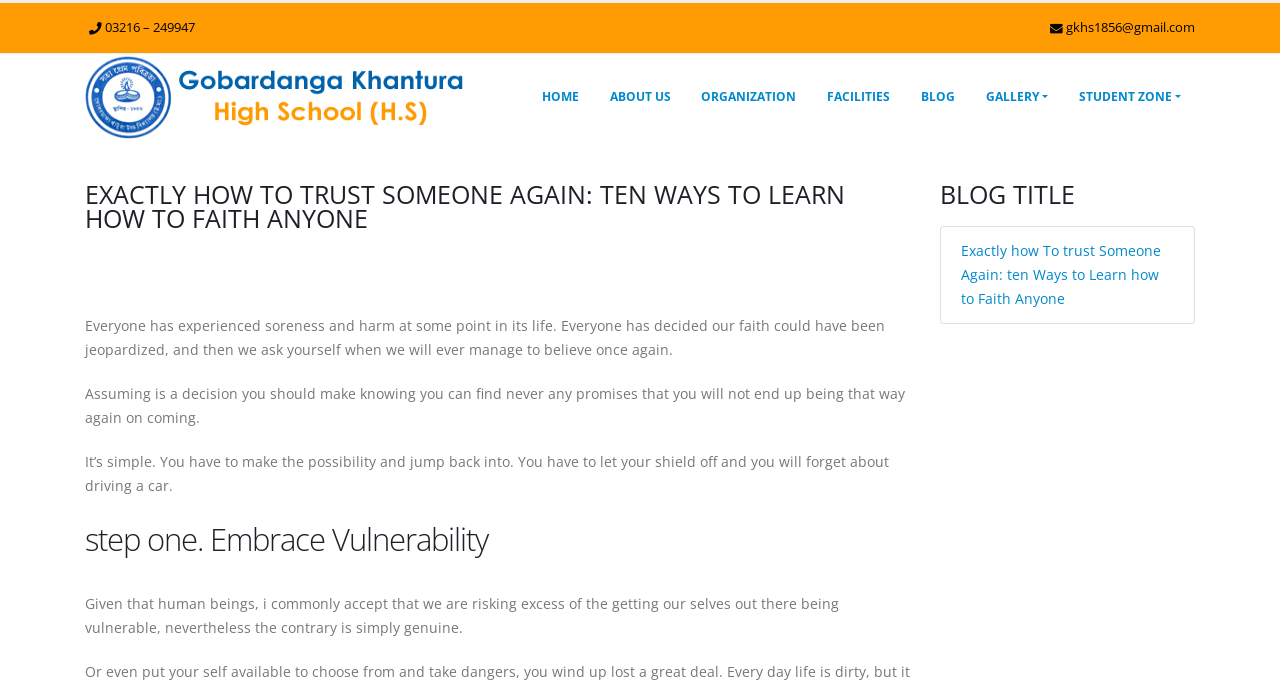Please respond to the question using a single word or phrase:
What is the first step to learn how to trust someone again?

Embrace Vulnerability